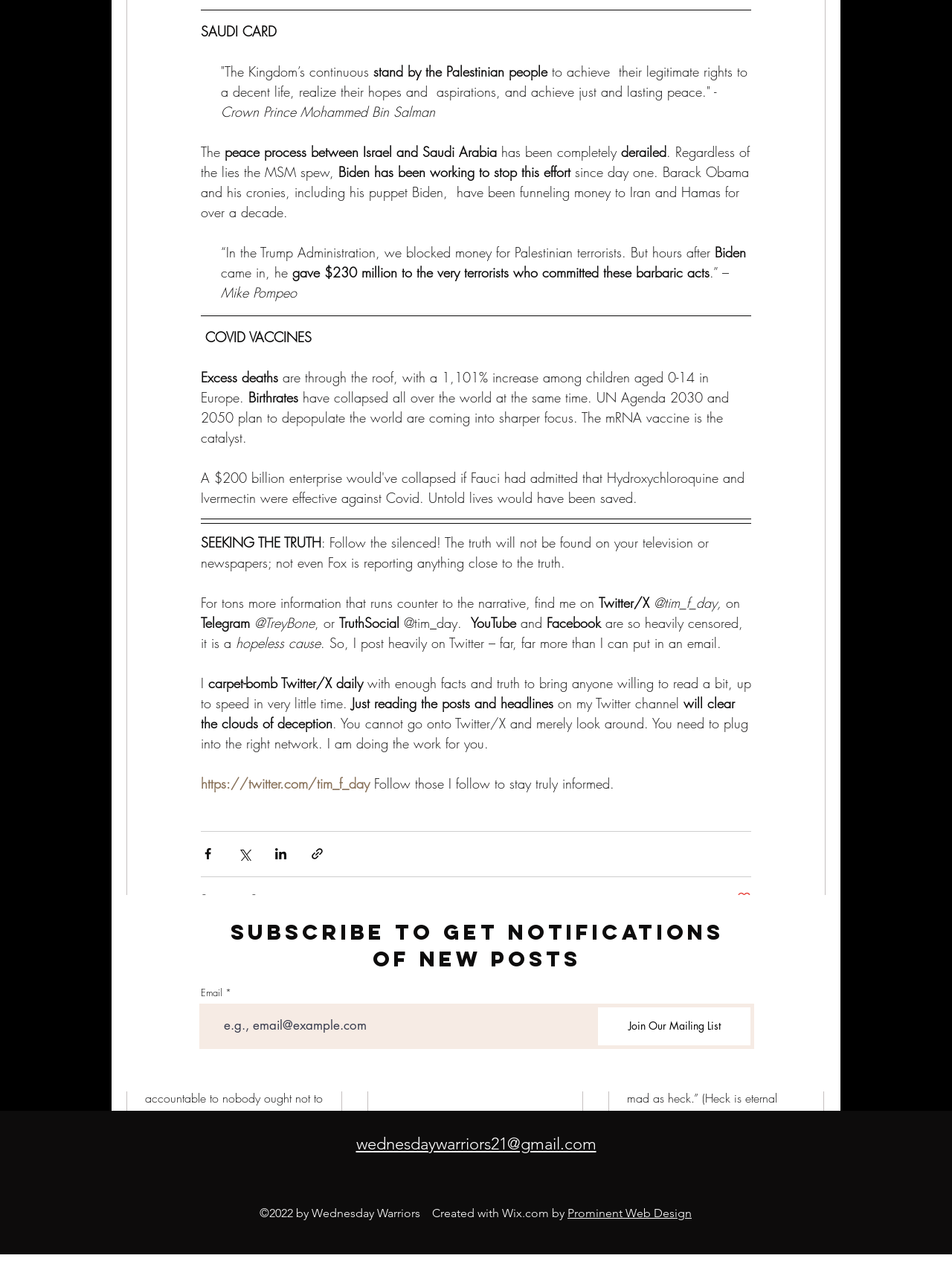What is the increase in excess deaths among children in Europe?
Please answer the question as detailed as possible based on the image.

According to the text, excess deaths are through the roof, with a 1,101% increase among children aged 0-14 in Europe, which is mentioned in the context of COVID vaccines and birthrates.